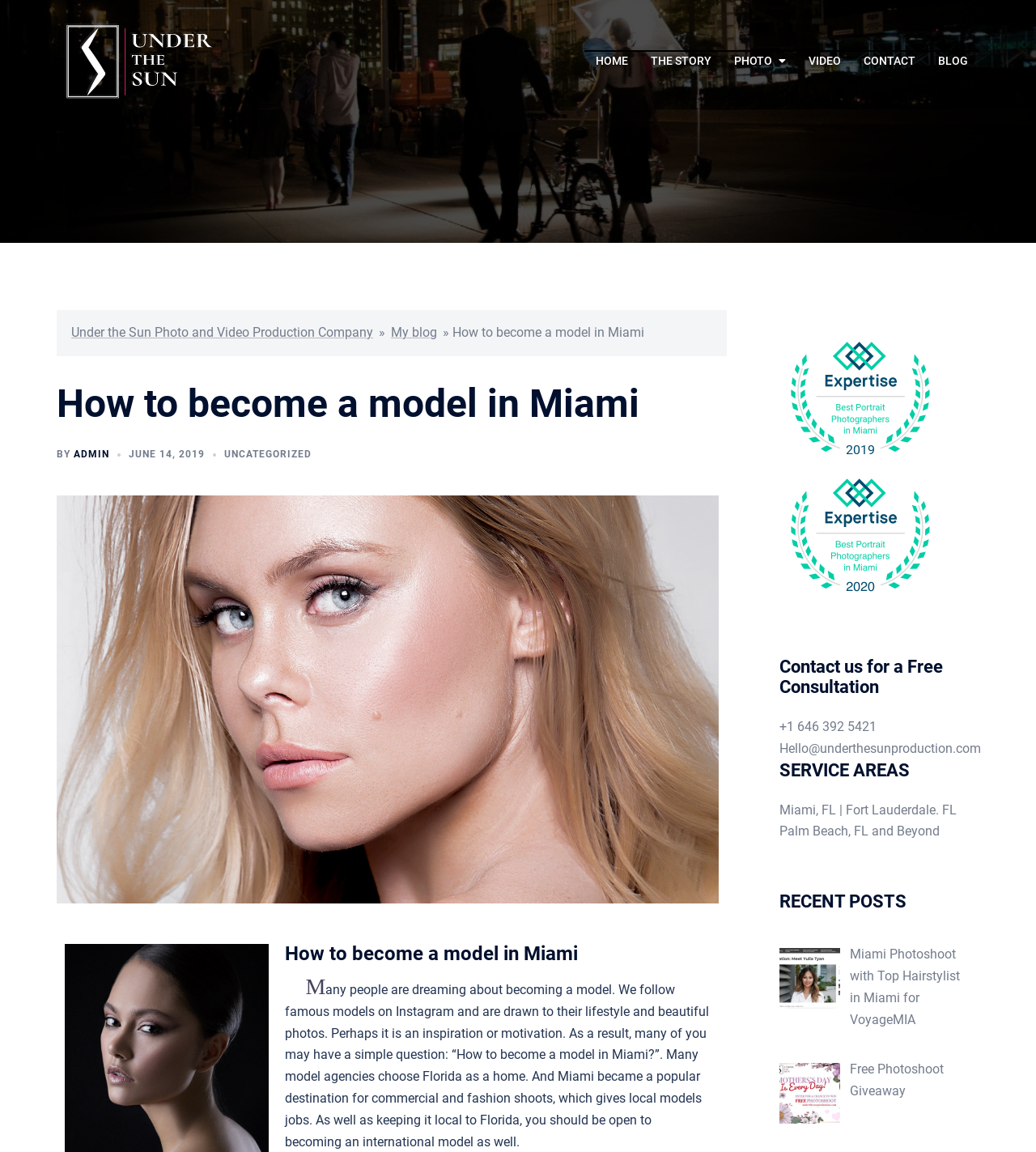Please answer the following question using a single word or phrase: 
What is the title of the recent post?

VoyageMIA Photo Miami Photoshoot